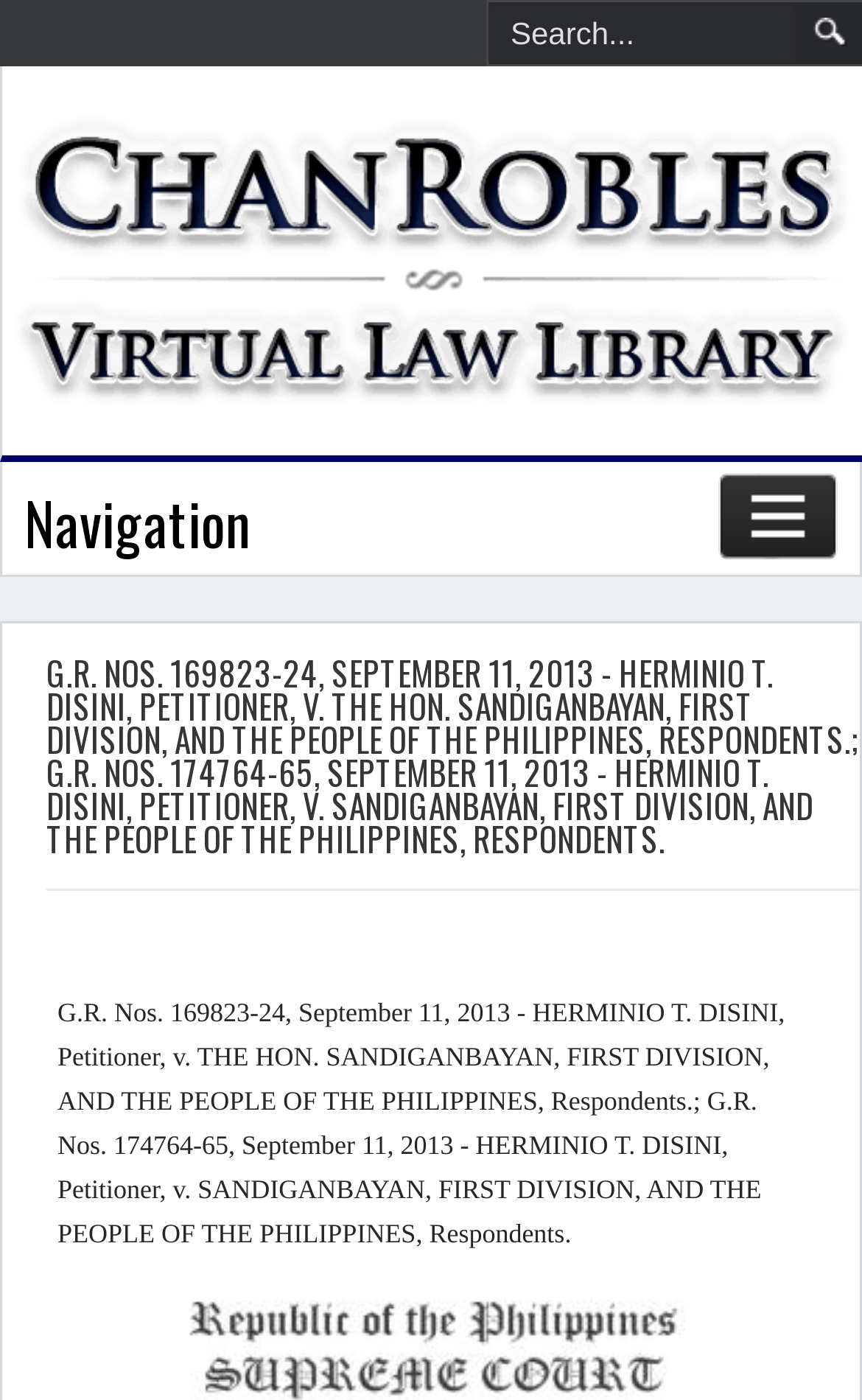Determine the bounding box coordinates for the UI element with the following description: "Search". The coordinates should be four float numbers between 0 and 1, represented as [left, top, right, bottom].

[0.923, 0.002, 1.0, 0.046]